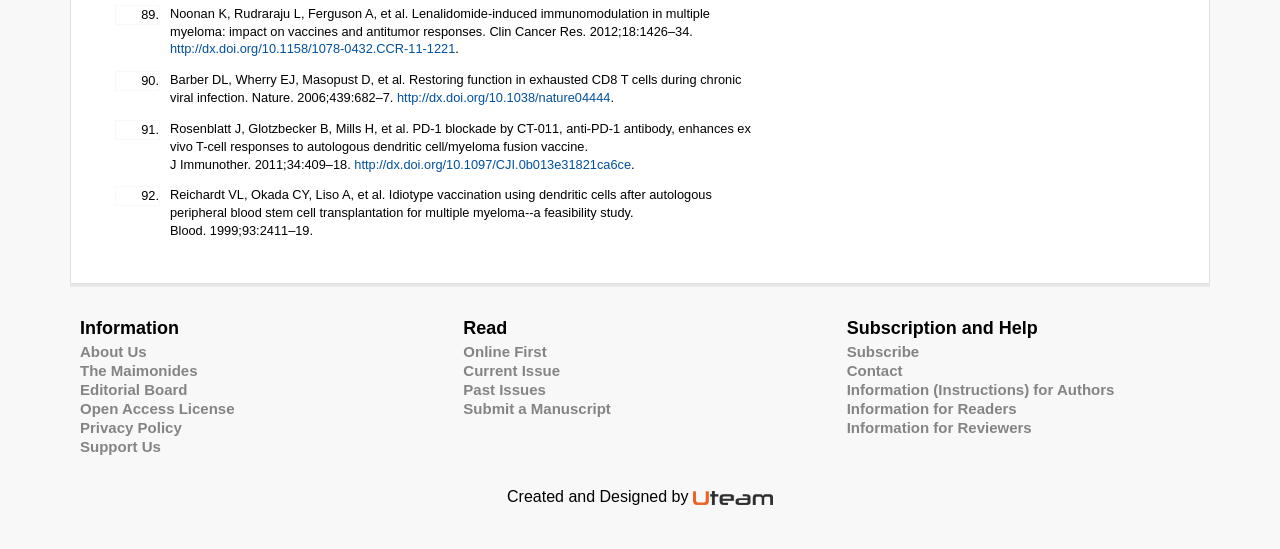Please specify the bounding box coordinates of the element that should be clicked to execute the given instruction: 'Visit the Umbraco Website'. Ensure the coordinates are four float numbers between 0 and 1, expressed as [left, top, right, bottom].

[0.541, 0.889, 0.604, 0.92]